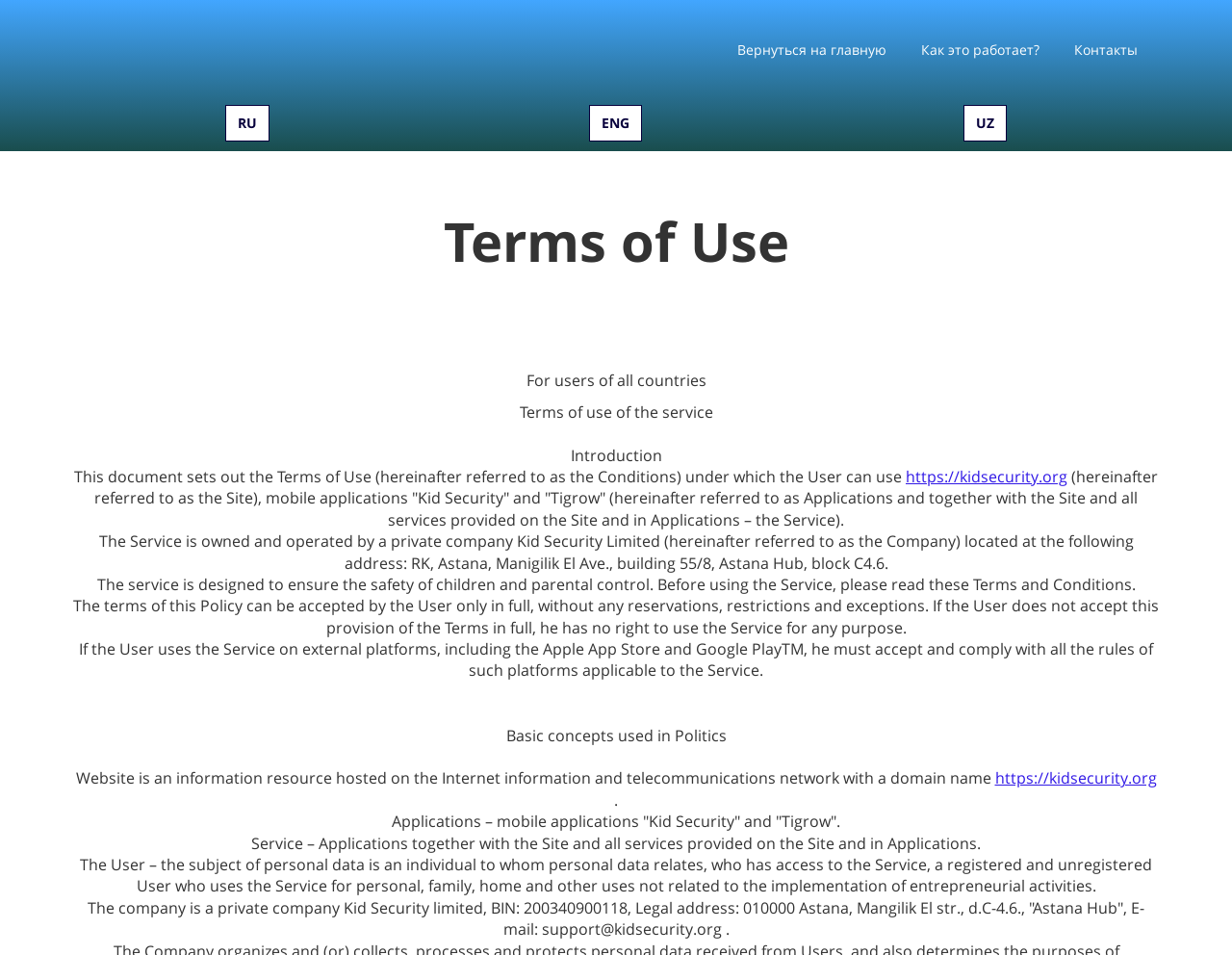Locate the bounding box coordinates of the element that needs to be clicked to carry out the instruction: "Click on the 'Вернуться на главную' link". The coordinates should be given as four float numbers ranging from 0 to 1, i.e., [left, top, right, bottom].

[0.589, 0.036, 0.729, 0.069]